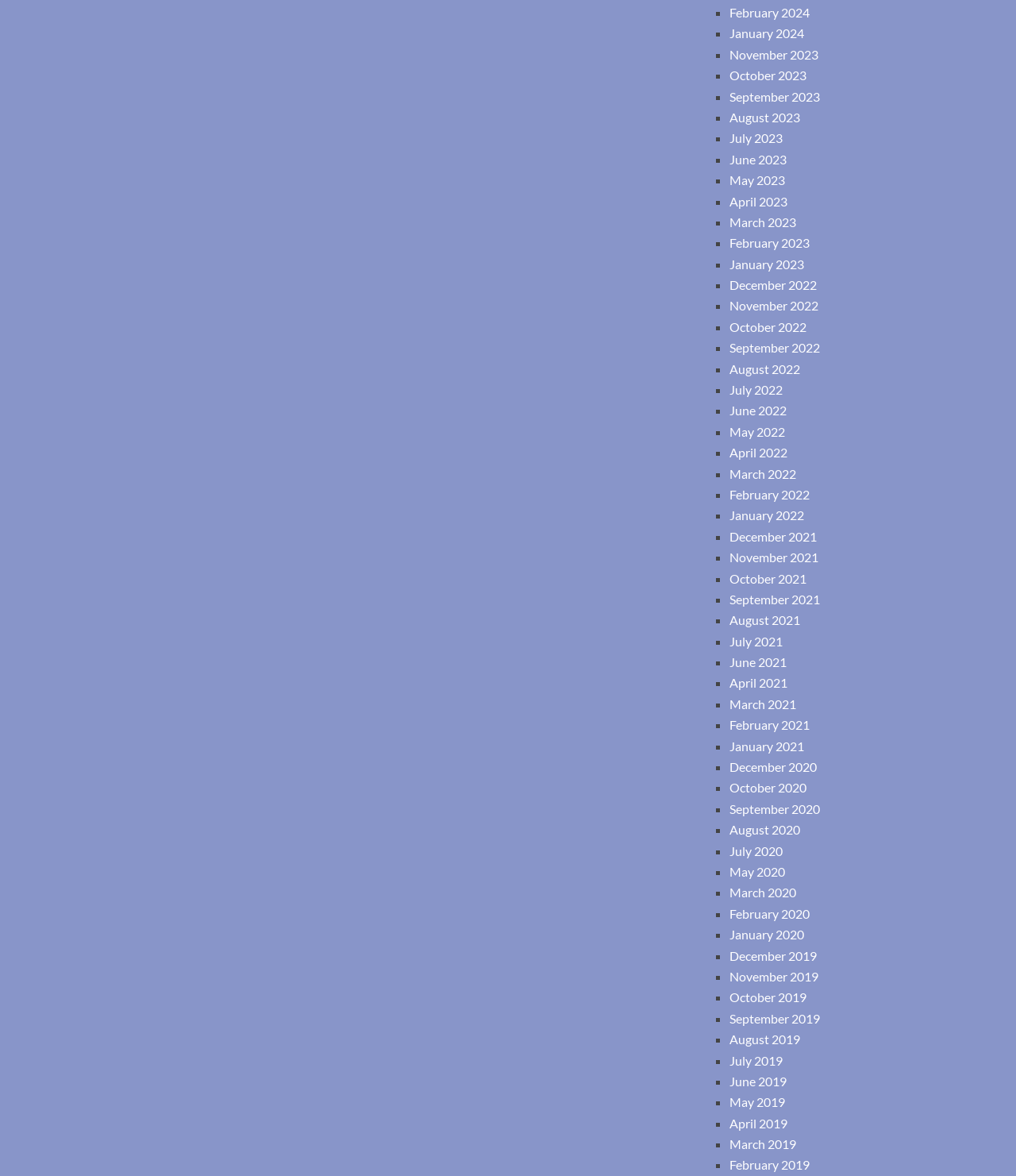Are the months listed in chronological or reverse chronological order?
Based on the image, answer the question in a detailed manner.

I examined the links on the webpage and noticed that the most recent month is listed first, followed by earlier months in descending order. This suggests that the months are listed in reverse chronological order.